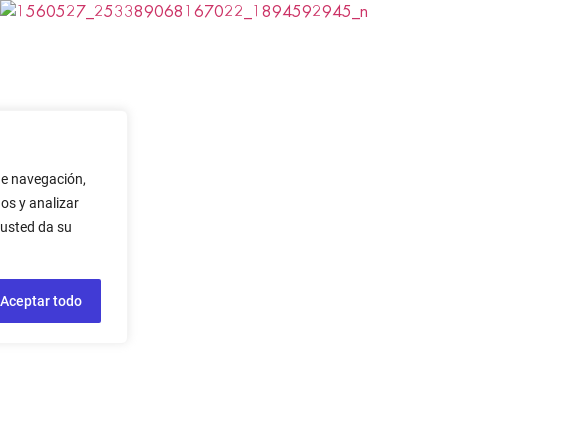With reference to the image, please provide a detailed answer to the following question: When is the author's birthday?

The text mentions that the author is participating in the half marathon on their birthday, which is June 15, 2014, indicating that this is the author's birthday.